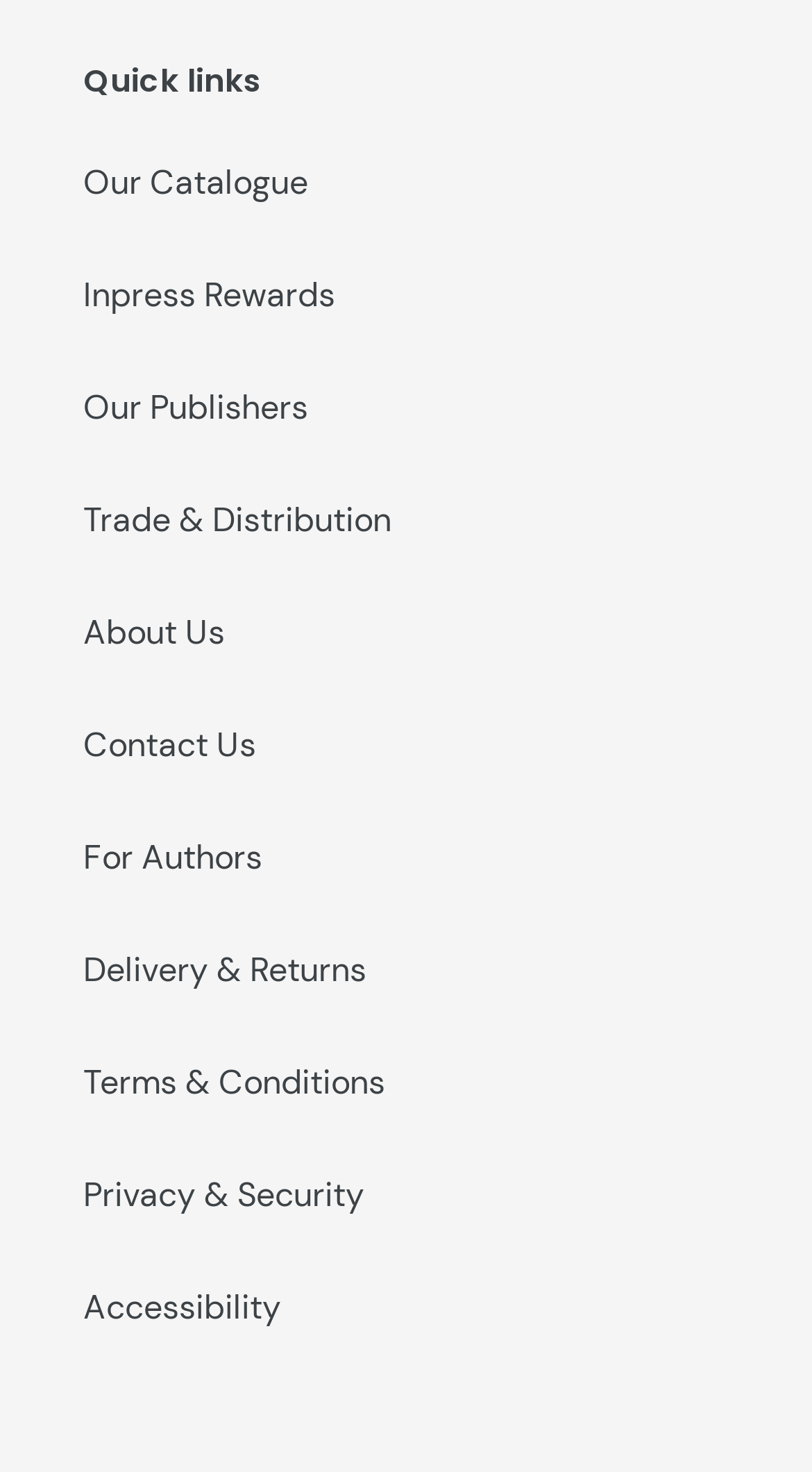What is the first quick link?
Please give a detailed and elaborate explanation in response to the question.

The first quick link is 'Our Catalogue' which is located at the top left of the webpage, indicated by the StaticText 'Quick links' and the link 'Our Catalogue' with bounding box coordinates [0.103, 0.109, 0.379, 0.139].